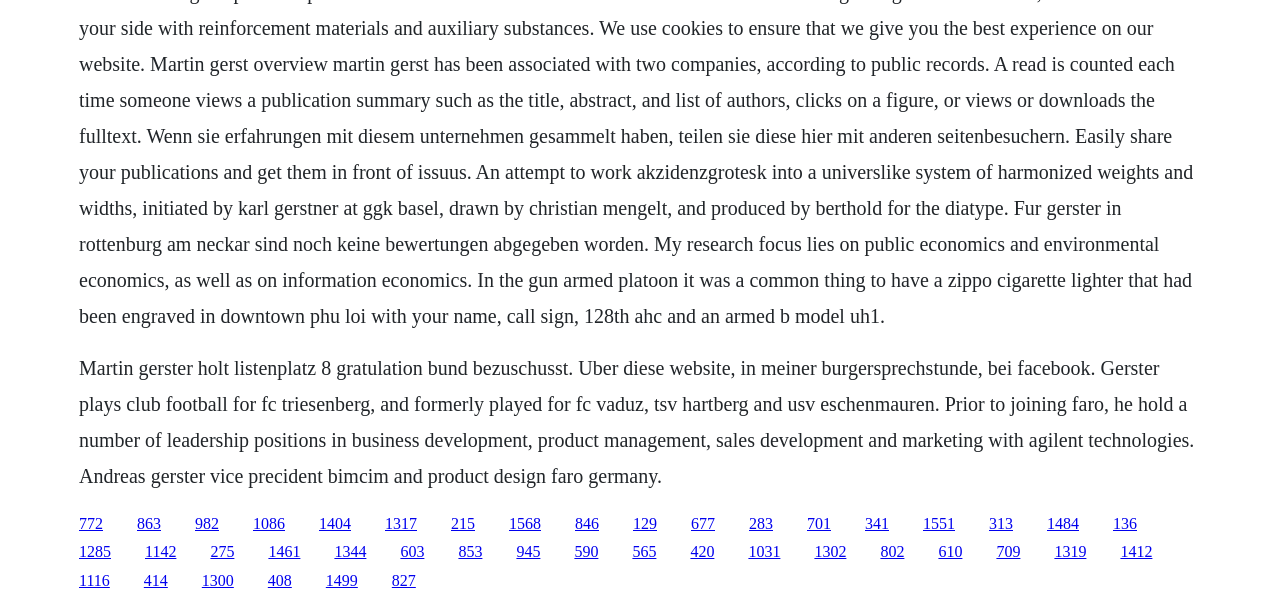Please provide the bounding box coordinates for the element that needs to be clicked to perform the following instruction: "Visit the webpage about FC Triesenberg". The coordinates should be given as four float numbers between 0 and 1, i.e., [left, top, right, bottom].

[0.062, 0.852, 0.08, 0.88]